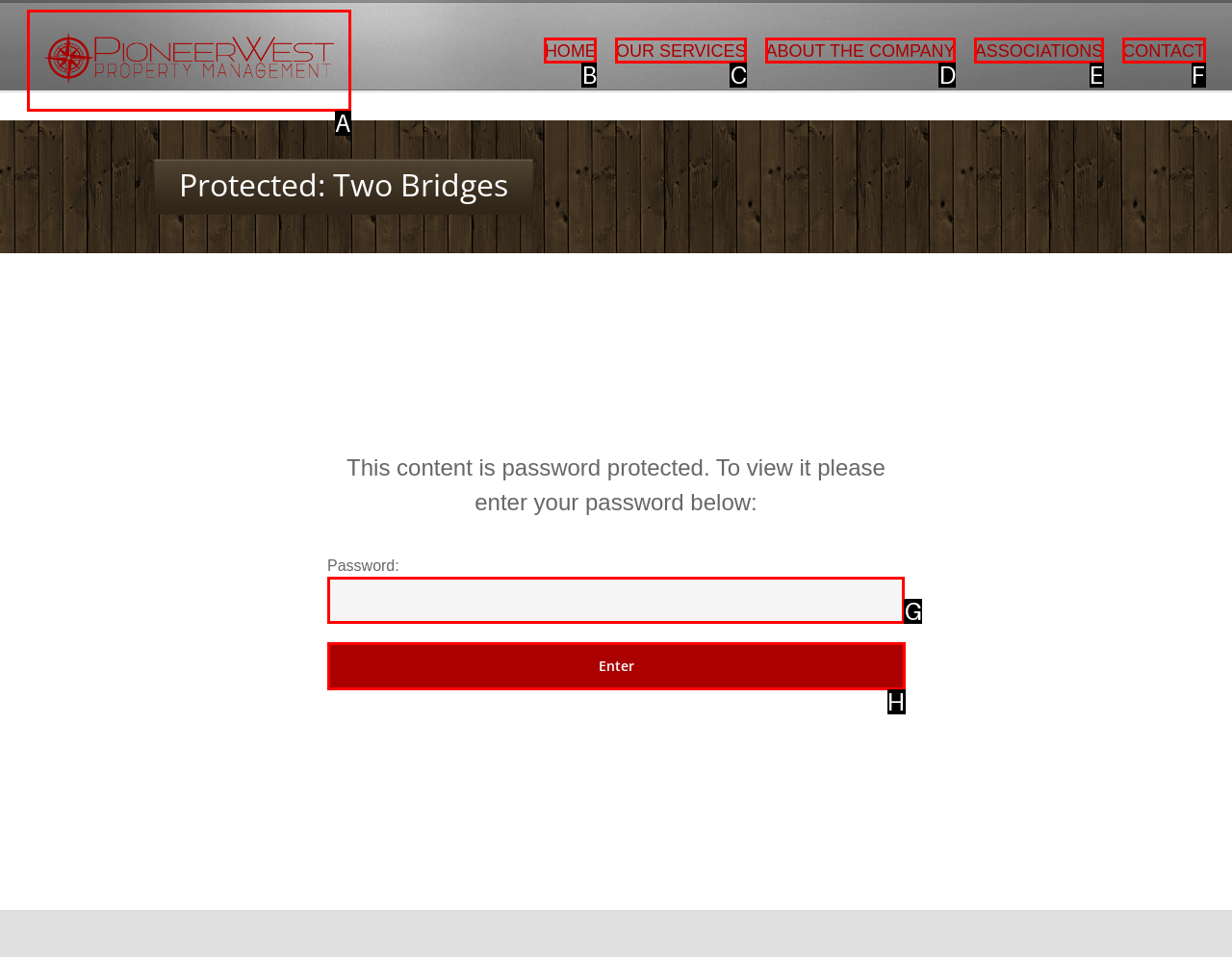Determine which UI element you should click to perform the task: enter password
Provide the letter of the correct option from the given choices directly.

G